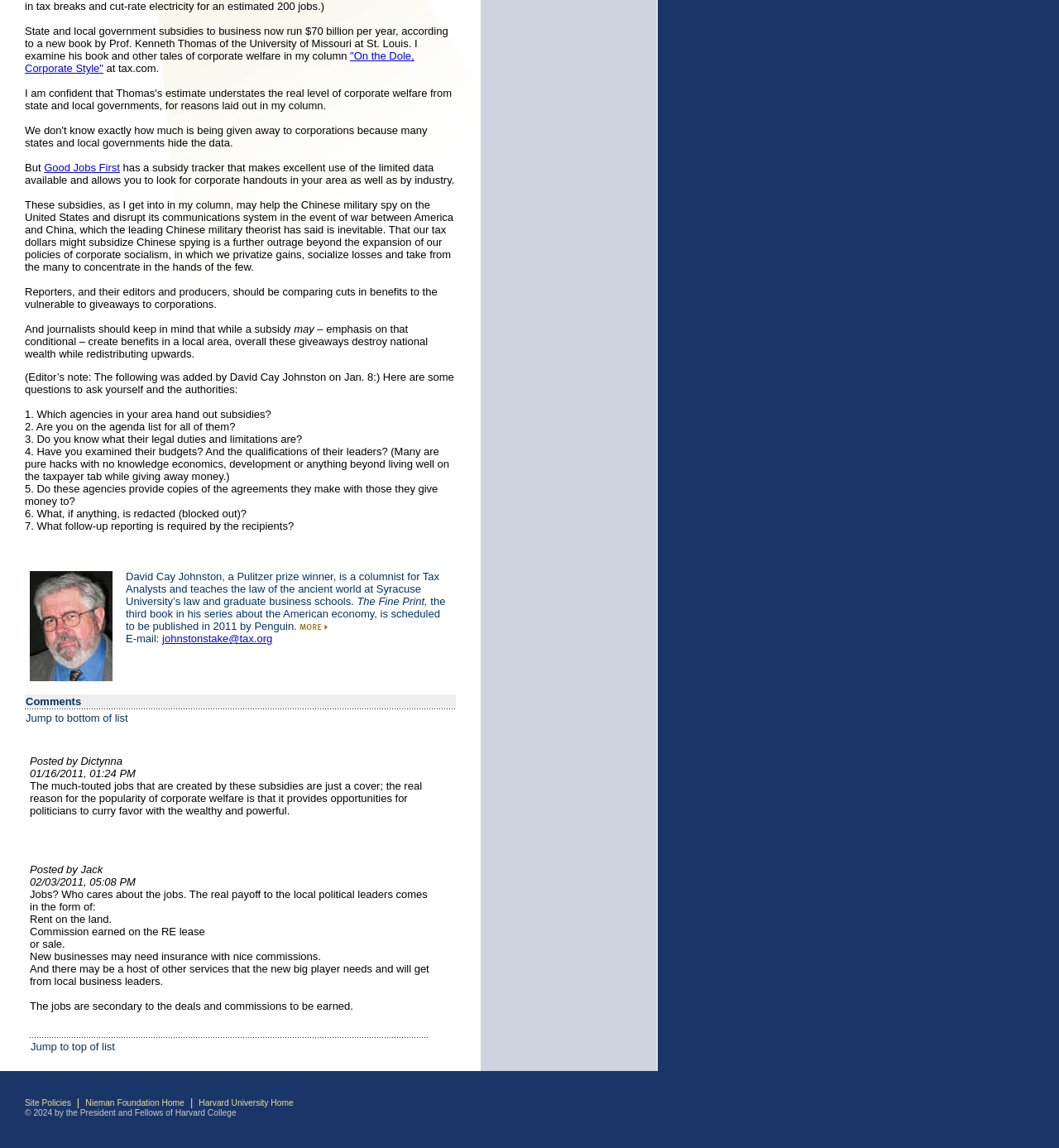Please find the bounding box for the UI element described by: "alt="Nidhra Logo"".

None